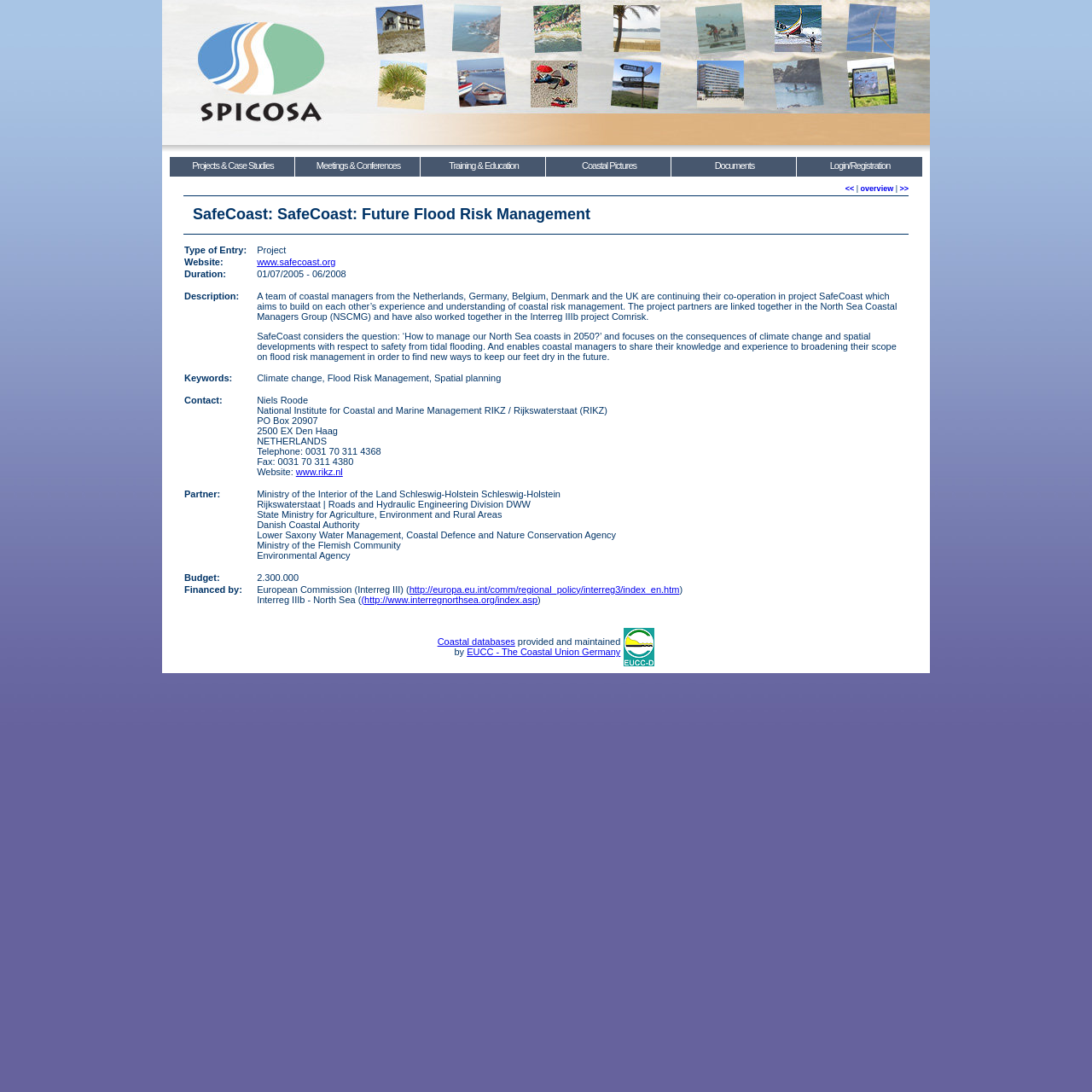Please specify the bounding box coordinates of the clickable section necessary to execute the following command: "Check the 'Login/Registration' page".

[0.729, 0.143, 0.845, 0.162]